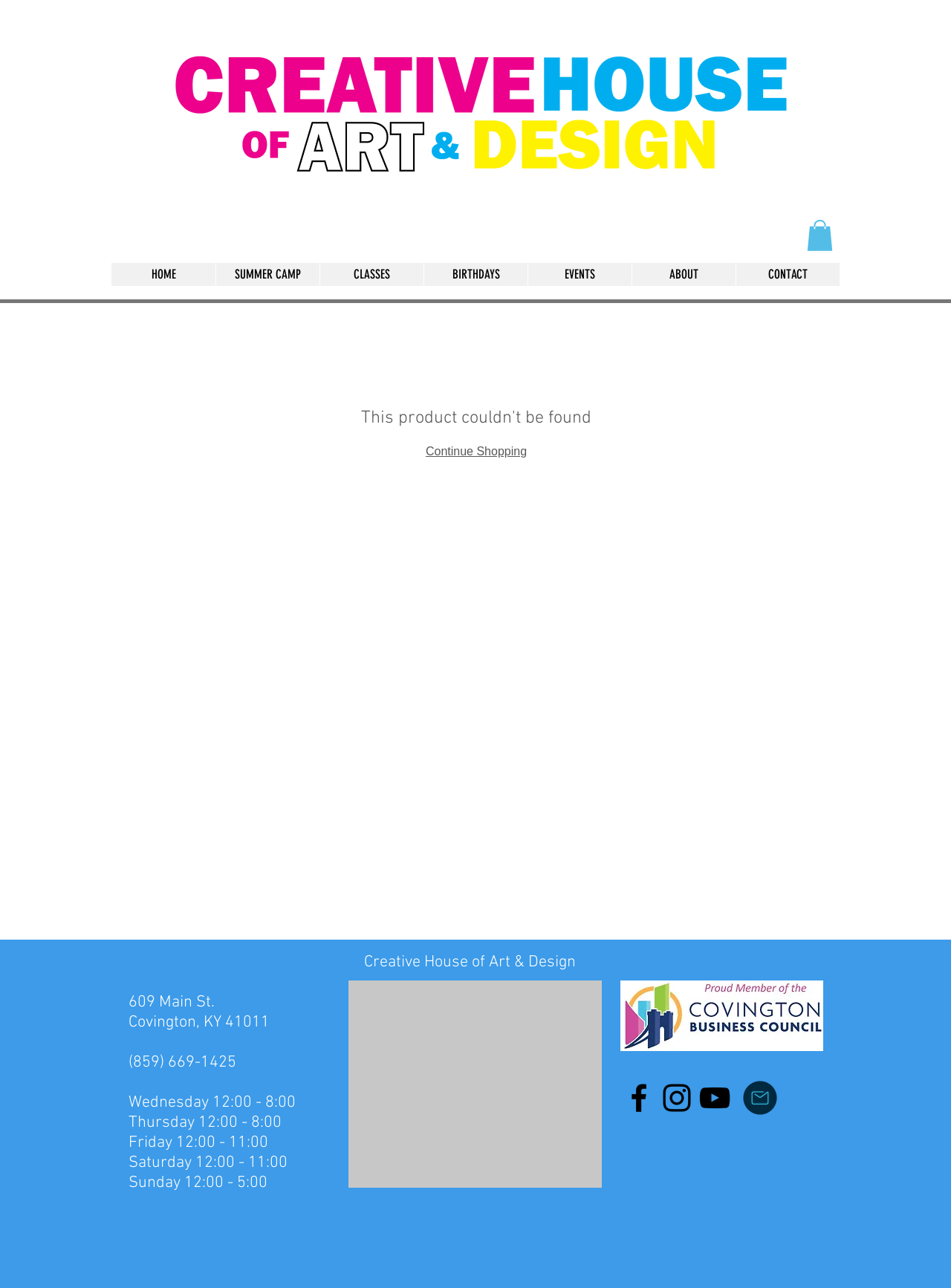Show the bounding box coordinates for the element that needs to be clicked to execute the following instruction: "Click the button with the CreativeHouseofArtandDesignFull image". Provide the coordinates in the form of four float numbers between 0 and 1, i.e., [left, top, right, bottom].

[0.848, 0.171, 0.876, 0.195]